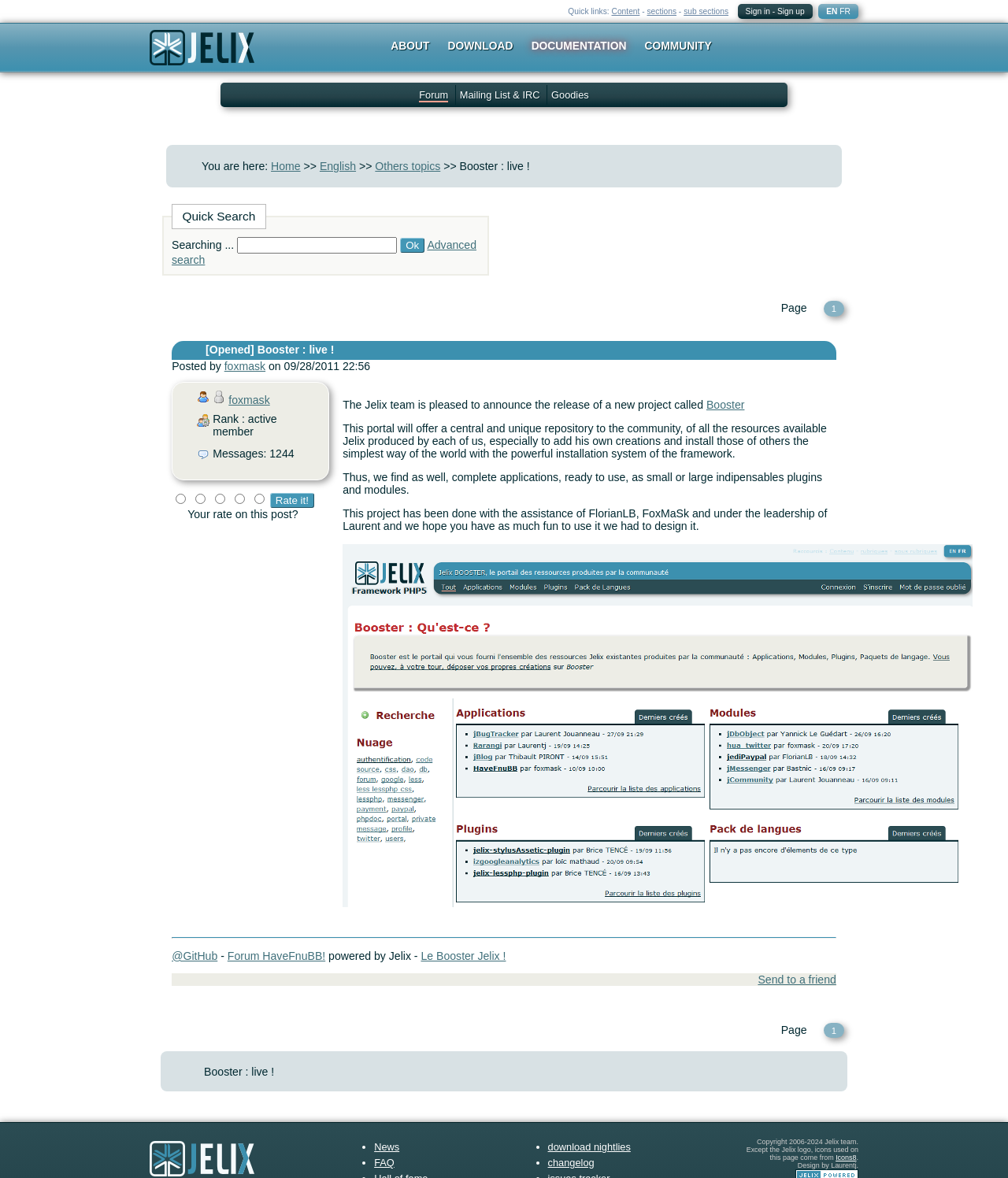Give a detailed account of the webpage, highlighting key information.

This webpage is about Jelix, a PHP framework, and its community forum. At the top, there is a navigation menu with links to "Content", "sections", "sub sections", "Sign in", and "Sign up". Below this menu, there is a heading "Jelix" with a link to the Jelix homepage and an image of the Jelix logo.

To the right of the Jelix heading, there are links to "ABOUT", "DOWNLOAD", "DOCUMENTATION", and "COMMUNITY". Below these links, there is a section with links to "Forum", "Mailing List & IRC", and "Goodies".

The main content of the page is a forum post titled "Booster : live!" with a description of a new project called Booster, a central repository for Jelix community resources. The post includes an image of the Booster logo and text describing the project's features and goals.

Below the post, there are options to rate the post and a button to submit the rating. There is also a section with links to "Send to a friend" and a copyright notice at the bottom of the page.

On the right side of the page, there is a search box with a button to search and a link to "Advanced search". Below the search box, there are links to "Page" and a section with links to "@GitHub", "Forum HaveFnuBB!", and "Le Booster Jelix!".

At the very bottom of the page, there are links to "News", "FAQ", "download nightlies", and "changelog", as well as a design credit and a copyright notice.